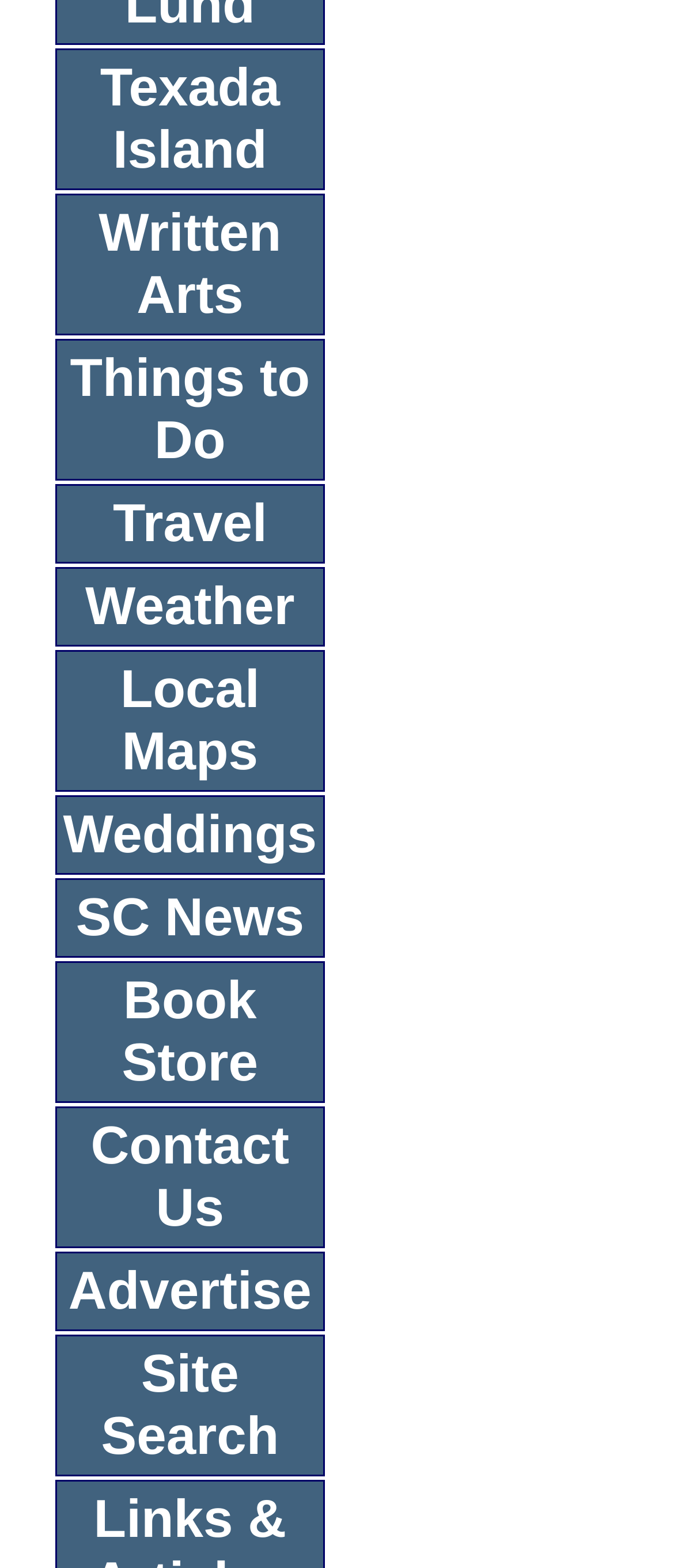Identify the bounding box coordinates of the HTML element based on this description: "Weather".

[0.081, 0.362, 0.483, 0.412]